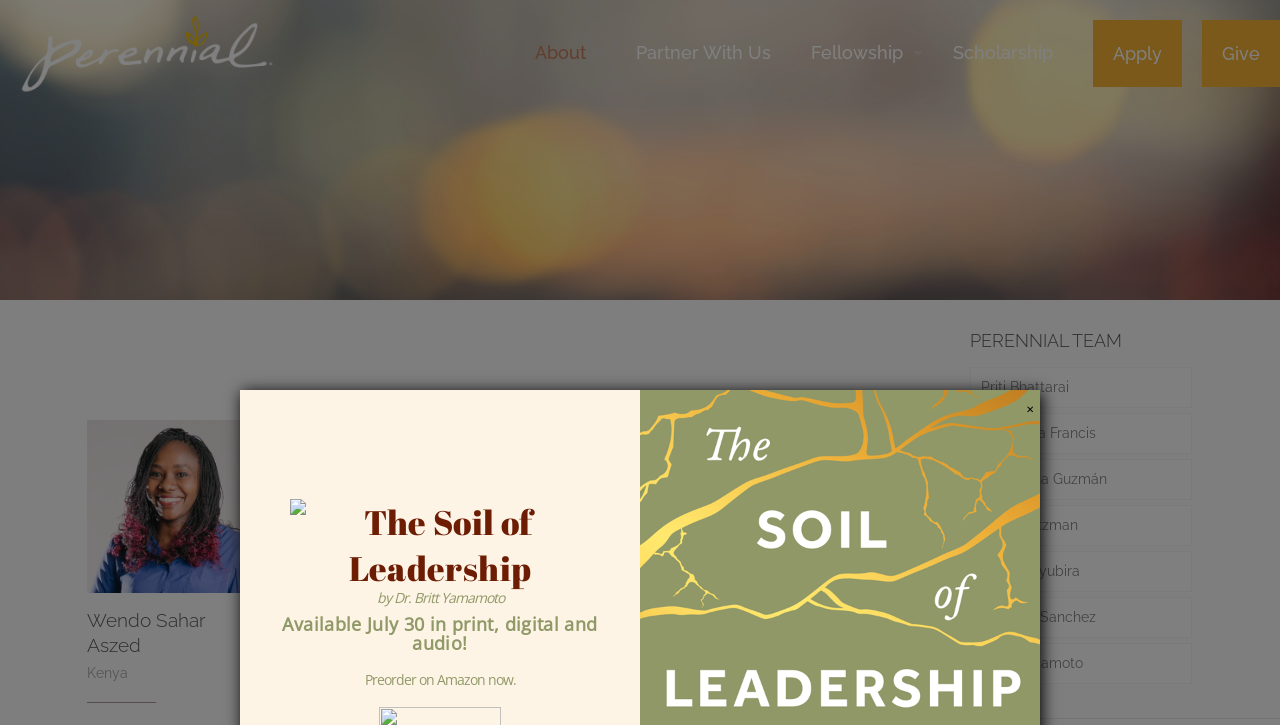Determine the bounding box coordinates (top-left x, top-left y, bottom-right x, bottom-right y) of the UI element described in the following text: Partner With Us

[0.481, 0.0, 0.618, 0.146]